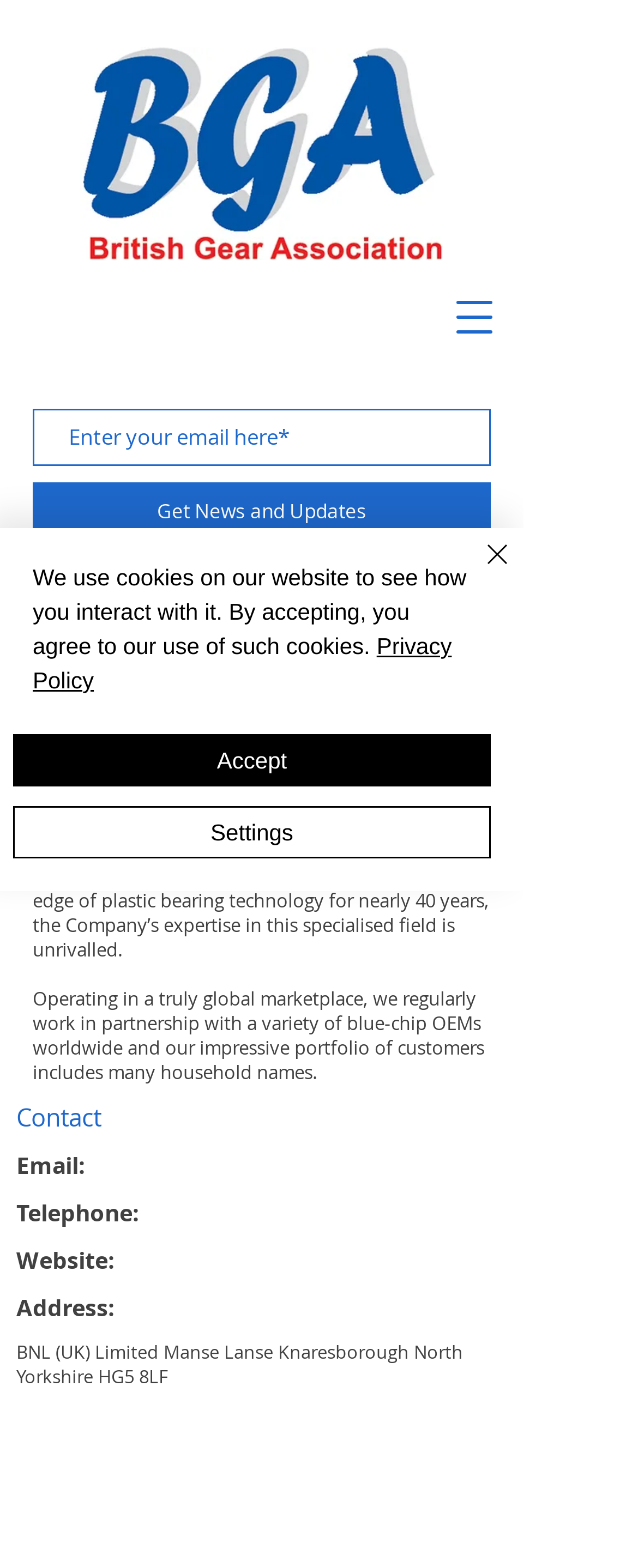Based on the element description View All, identify the bounding box of the UI element in the given webpage screenshot. The coordinates should be in the format (top-left x, top-left y, bottom-right x, bottom-right y) and must be between 0 and 1.

None